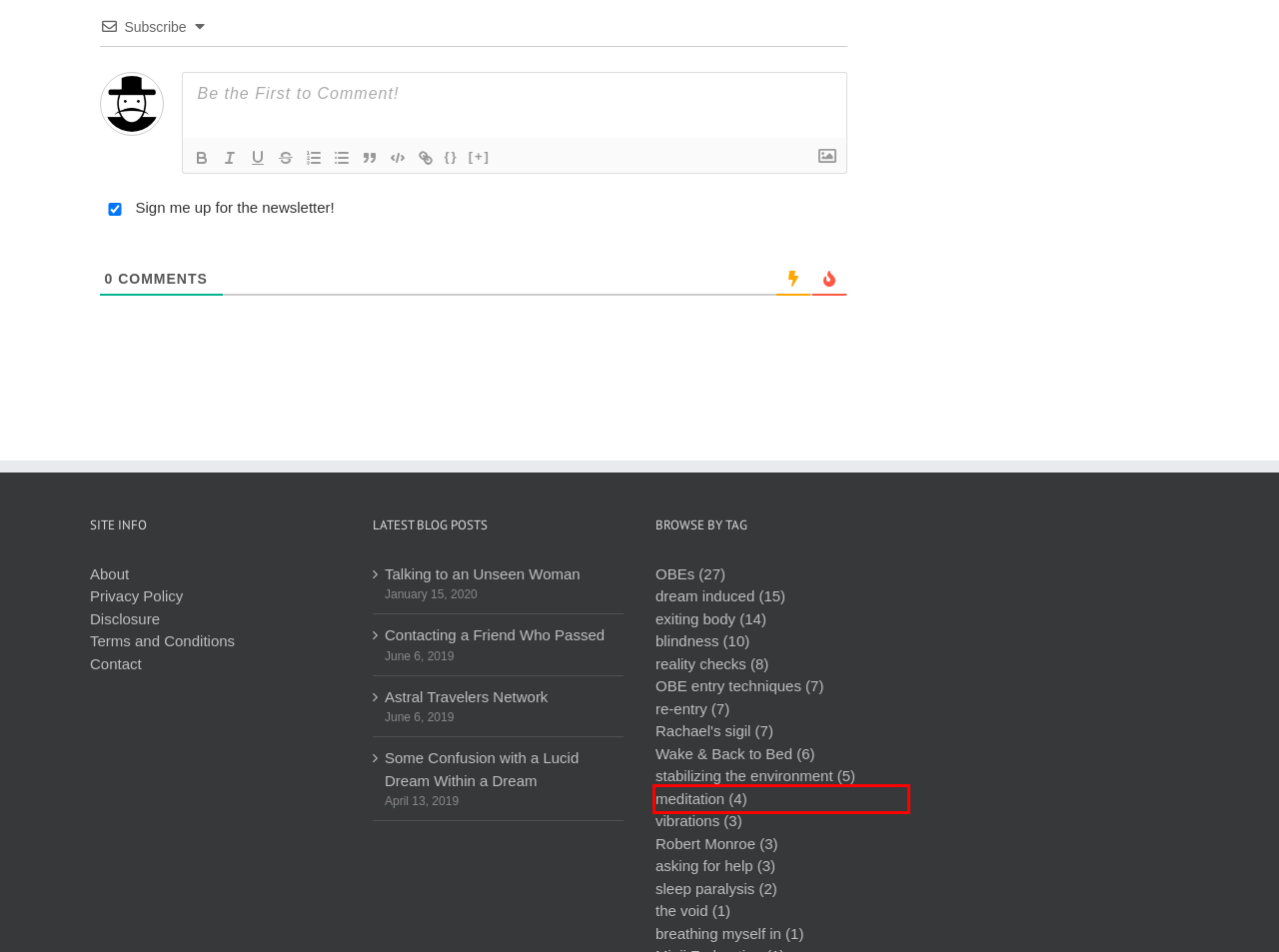Analyze the screenshot of a webpage that features a red rectangle bounding box. Pick the webpage description that best matches the new webpage you would see after clicking on the element within the red bounding box. Here are the candidates:
A. Rachael’s sigil
B. About Me
C. re-entry
D. Privacy Policy
E. OBE entry techniques
F. Robert Monroe
G. asking for help
H. meditation

H